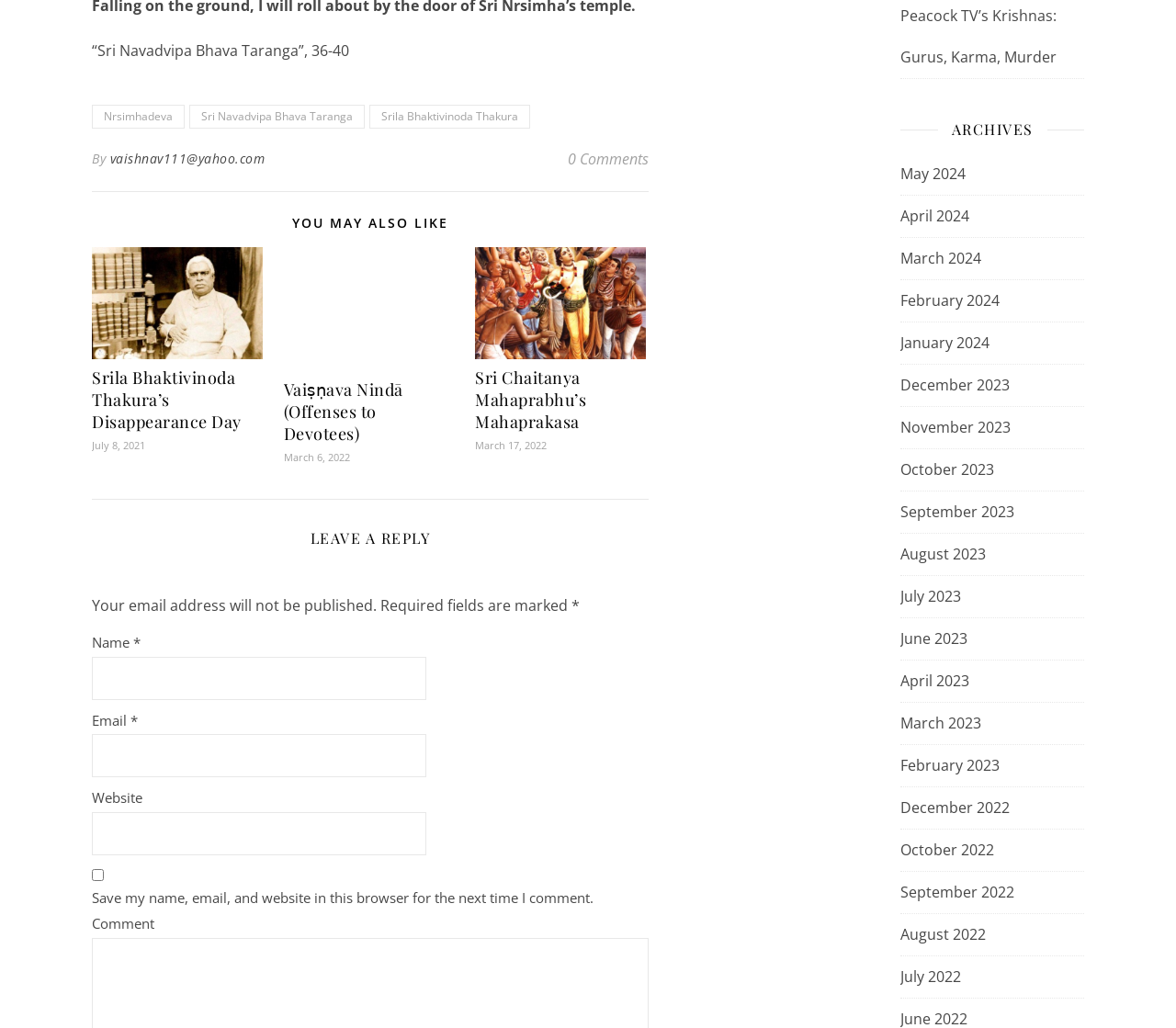Locate the bounding box of the UI element described by: "Sri Navadvipa Bhava Taranga" in the given webpage screenshot.

[0.161, 0.102, 0.31, 0.125]